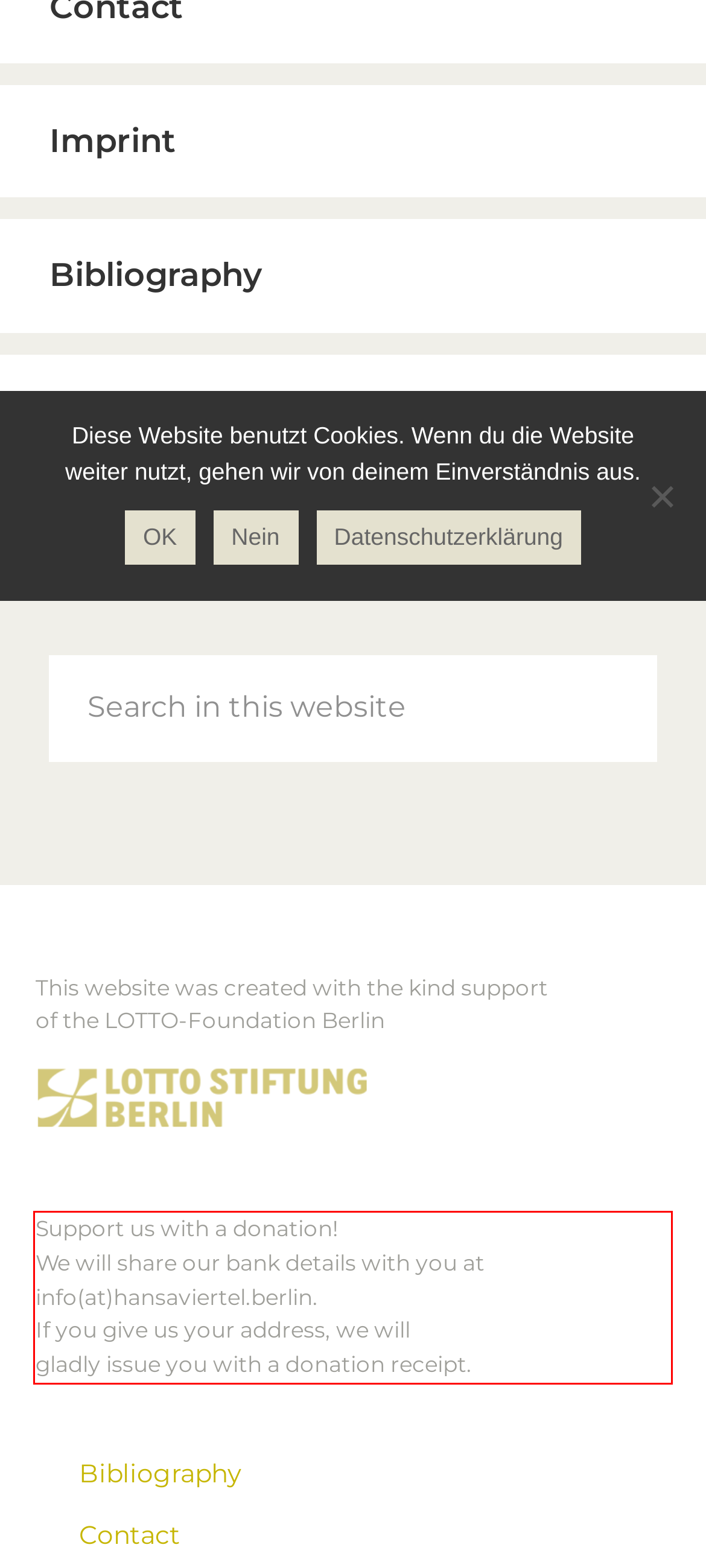Given a webpage screenshot, locate the red bounding box and extract the text content found inside it.

Support us with a donation! We will share our bank details with you at info(at)hansaviertel.berlin. If you give us your address, we will gladly issue you with a donation receipt.